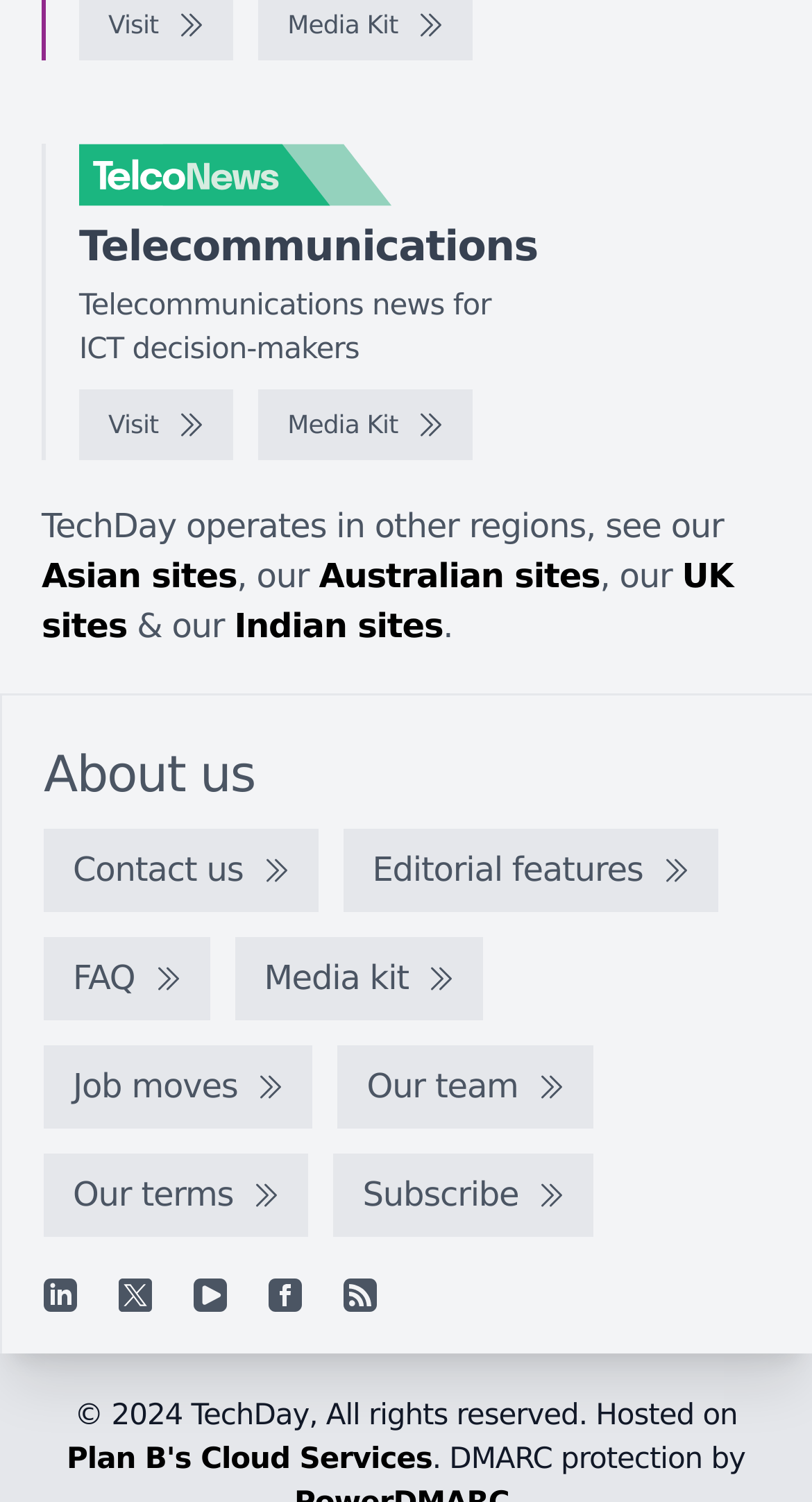Determine the bounding box coordinates in the format (top-left x, top-left y, bottom-right x, bottom-right y). Ensure all values are floating point numbers between 0 and 1. Identify the bounding box of the UI element described by: aria-label="Facebook"

[0.331, 0.852, 0.372, 0.874]